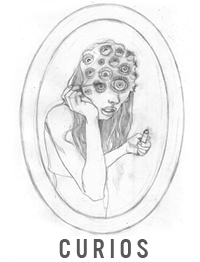Give an in-depth summary of the scene depicted in the image.

The image features a beautifully rendered pencil sketch of a woman gazing intently into a mirror, exhibiting a sense of curiosity and introspection. She appears to be holding a comb or tool, possibly engaged in a personal grooming ritual. The most striking aspect of the illustration is her hair, adorned with distinctive floral patterns that resemble rose blossoms, creating a captivating juxtaposition of natural beauty and artistic expressiveness. The soft lines and shading invite the viewer to reflect on themes of beauty and self-perception, suggesting a deeper narrative of identity. The word "CURIOS" is elegantly positioned beneath the image, hinting at the exploration of curiosity and the multifaceted nature of femininity. Overall, this piece artfully combines elements of whimsy and introspection, inviting viewers to engage with its layered meanings.